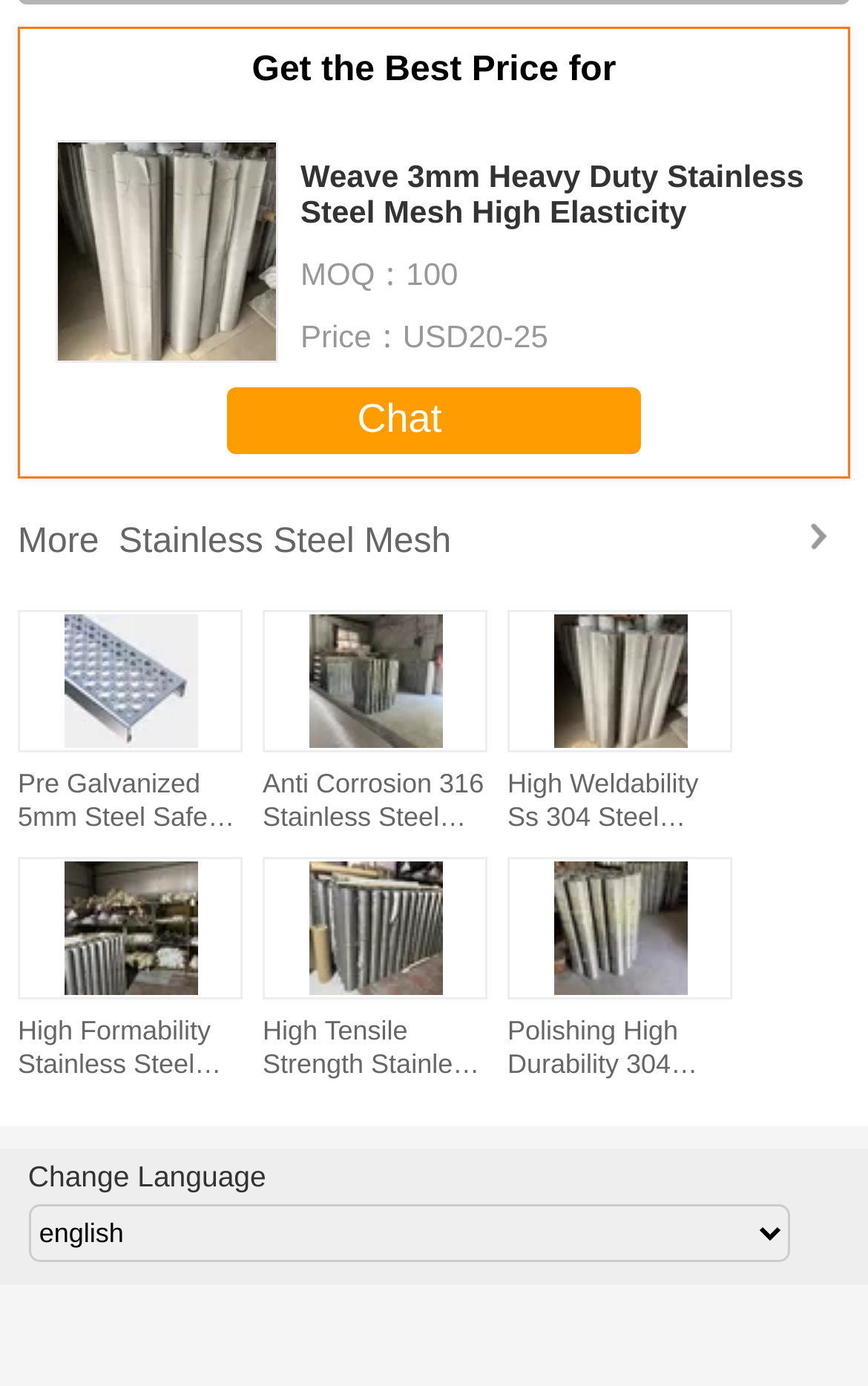Show the bounding box coordinates of the region that should be clicked to follow the instruction: "Go to the FAQ page."

None